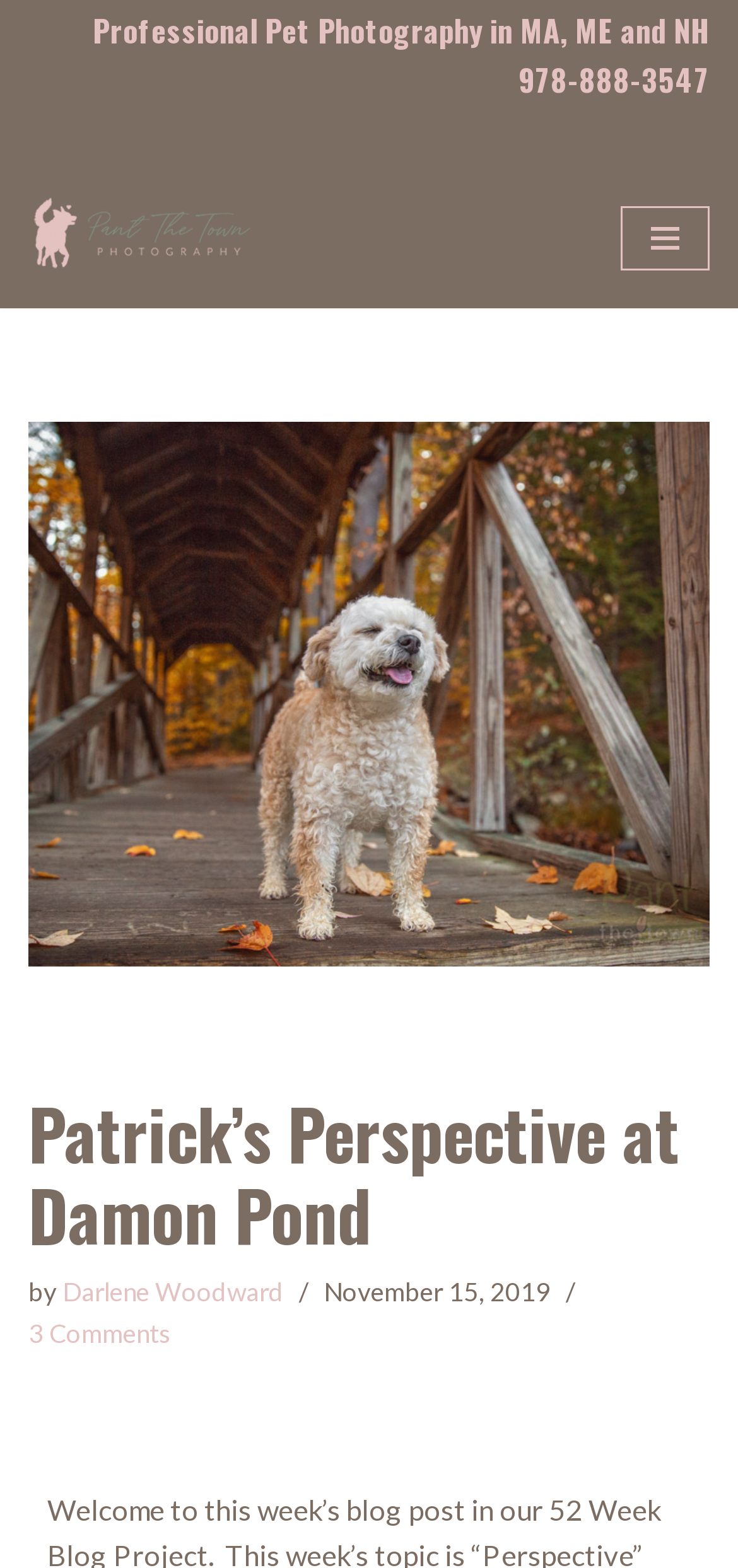Please provide a short answer using a single word or phrase for the question:
How many comments are there on this post?

3 Comments